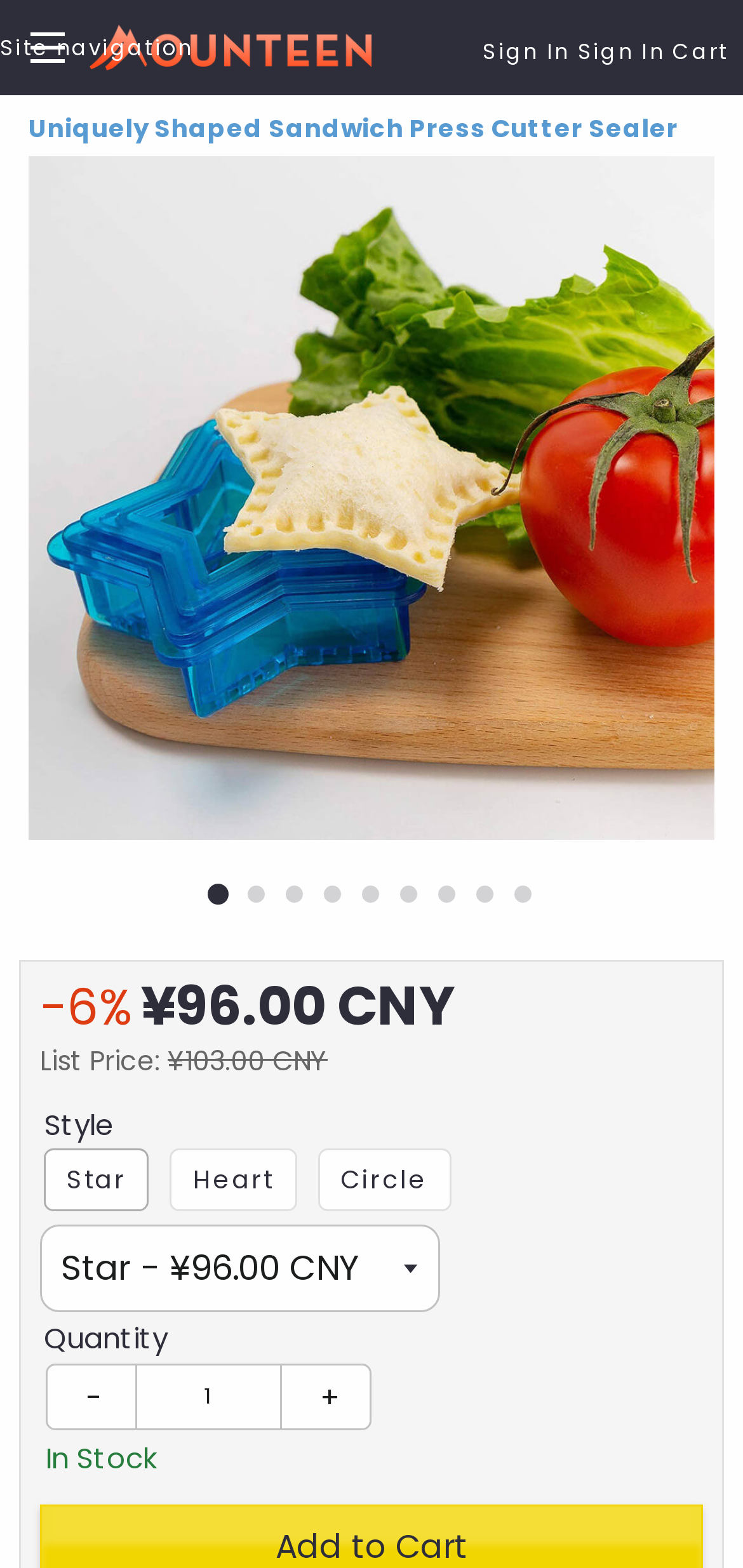How many styles are available for the product?
Kindly offer a detailed explanation using the data available in the image.

I counted the number of radio buttons under the 'Style' label, which are 'Star', 'Heart', and 'Circle', so there are 3 styles available.